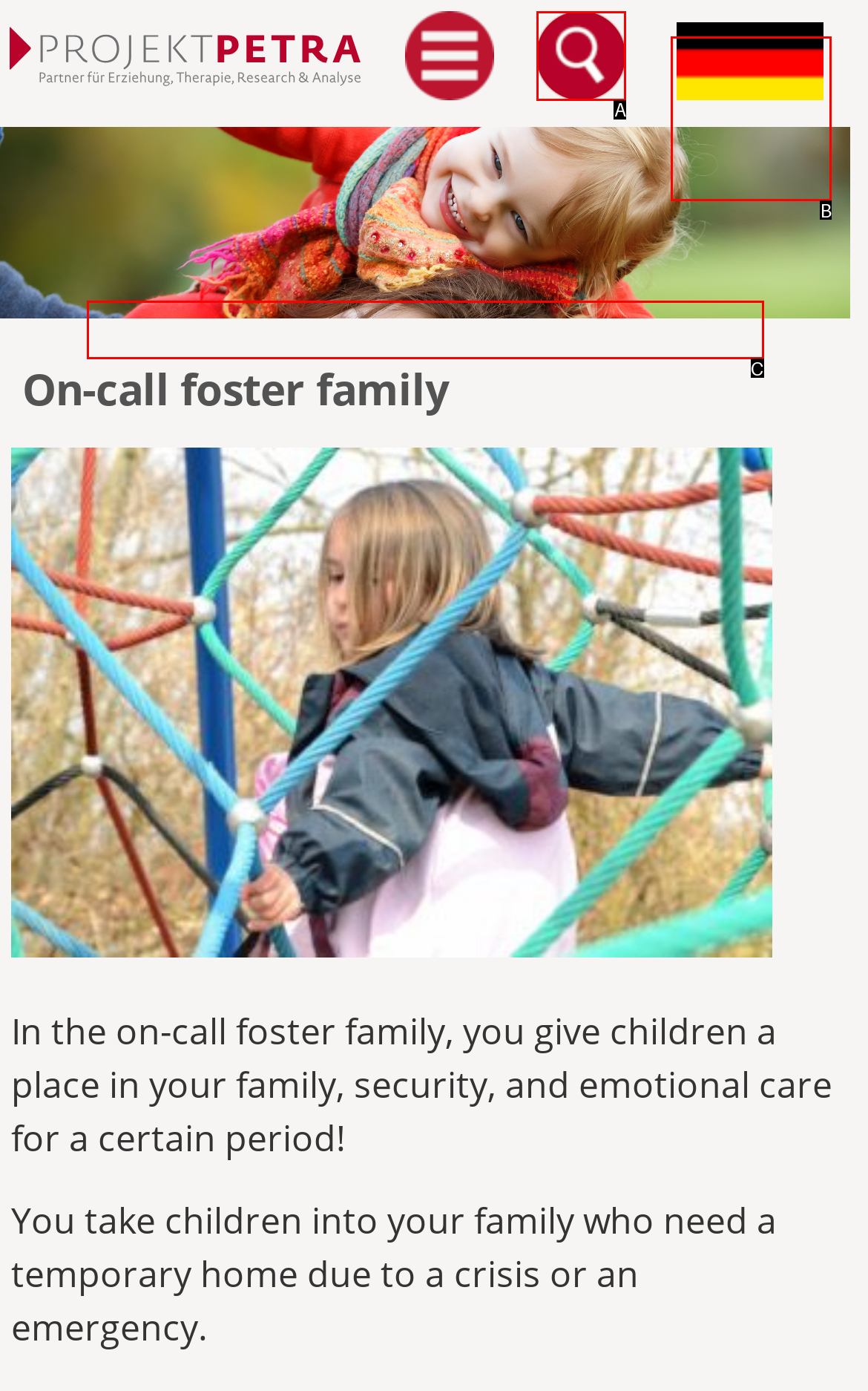Find the HTML element that matches the description provided: DE
Answer using the corresponding option letter.

B